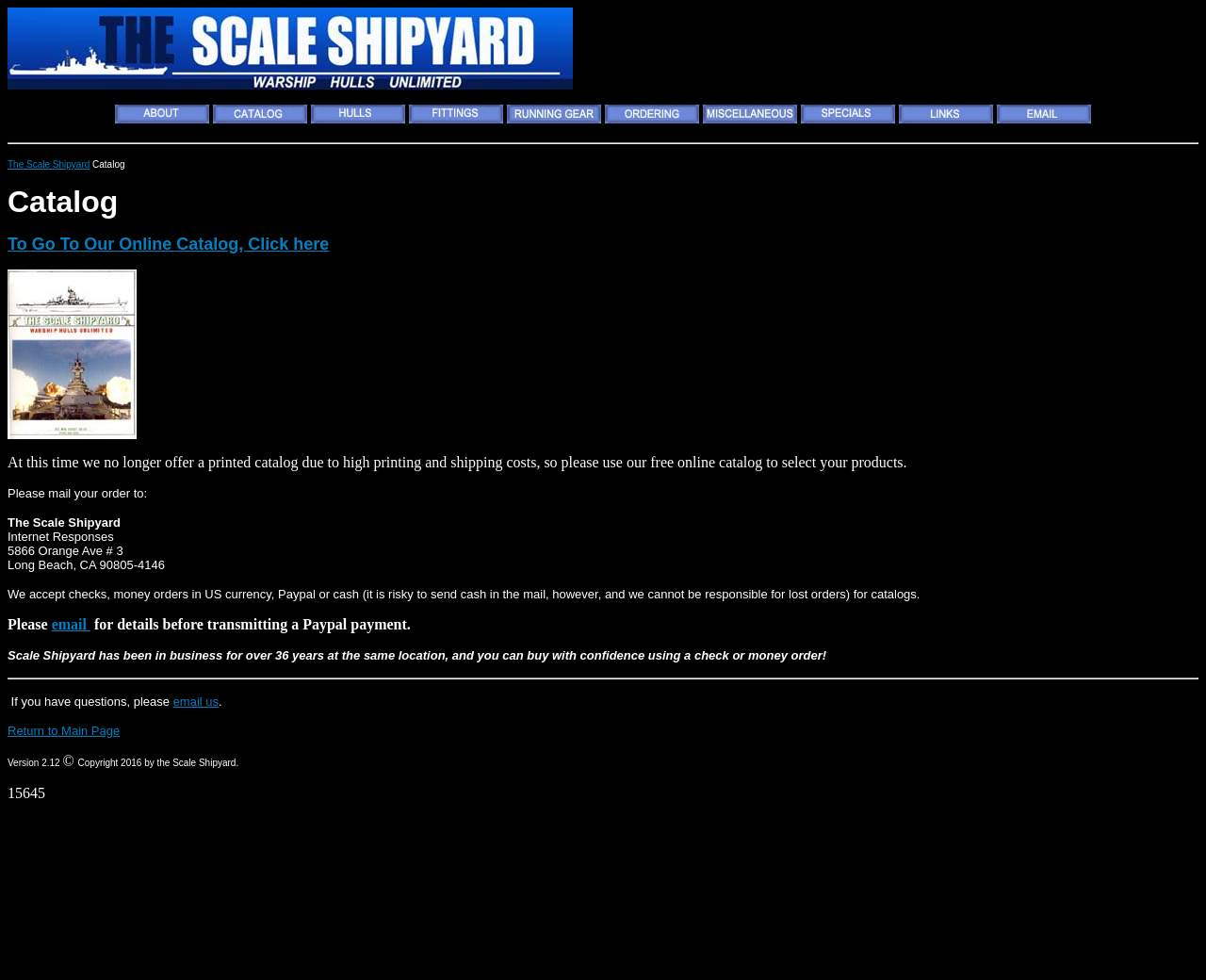Detail the various sections and features present on the webpage.

The webpage is the Scale Shipyard Catalog, which appears to be an online catalog for a shipyard business. At the top left corner, there is a link to return to the Scale Shipyard Main Page, accompanied by a small image. Next to it, there are several links to different sections of the catalog, including About the Scale Shipyard, Catalog, Fiberglass Hulls and Semi-kits, Cast and Photo-etch fittings, Running Gear, Ordering Information, Specials and One of a kind items, and Links. Each of these links has a corresponding image.

Below these links, there is a horizontal separator line. On the left side, there is a link to the Scale Shipyard, followed by a static text "Catalog". Below this, there is a link to go to the online catalog, accompanied by a small image. 

The main content of the webpage starts with a static text explaining that the printed catalog is no longer available due to high printing and shipping costs, and instead, users can use the free online catalog to select products. Below this, there is a section with the business's mailing address and contact information, including an email link.

The webpage also provides information on payment methods, stating that the business accepts checks, money orders, Paypal, or cash, and provides a link to email for details before transmitting a Paypal payment. Additionally, there is a section highlighting the business's 36-year history and emphasizing the confidence in using checks or money orders.

At the bottom of the webpage, there is another horizontal separator line, followed by a section with a link to email for questions, and a link to return to the main page. The webpage ends with a copyright notice and a version number.